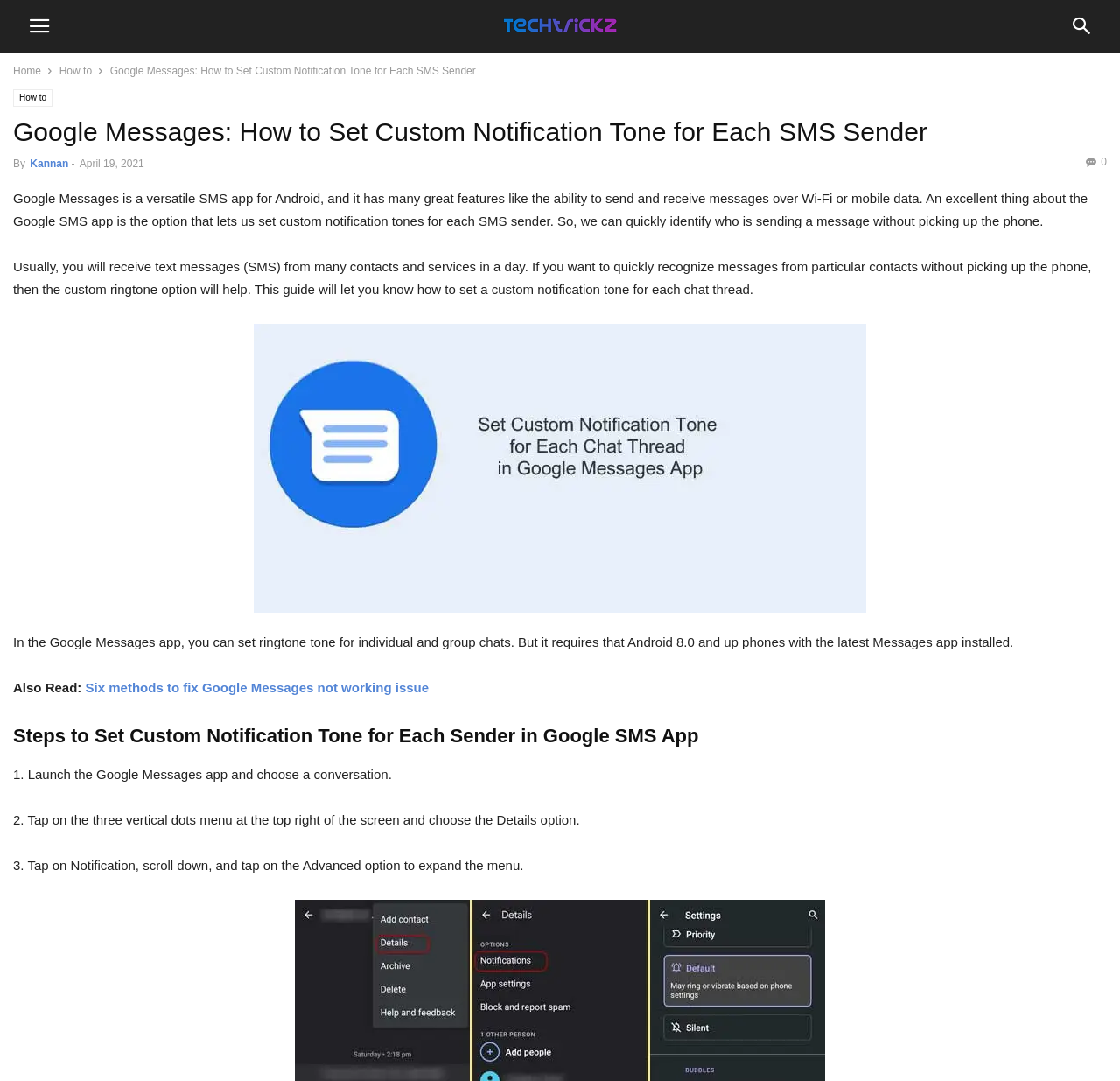Provide a thorough description of this webpage.

The webpage is about Google Messages, a versatile SMS app for Android, and its feature to set custom notification tones for each SMS sender. At the top, there is a logo image of "techtrickz" and three links: "Home", "How to", and a title "Google Messages: How to Set Custom Notification Tone for Each SMS Sender". 

Below the title, there is a header section with the article title, author "Kannan", date "April 19, 2021", and a share button on the right side. 

The main content of the webpage is divided into several sections. The first section introduces the Google Messages app and its ability to set custom notification tones. The second section explains the benefits of custom notification tones, such as quickly identifying who is sending a message without picking up the phone. 

There is a large figure or image in the middle of the page, which is likely a screenshot of the Google Messages app. Below the image, there is a section explaining the requirements to set custom notification tones, such as Android 8.0 and up phones with the latest Messages app installed. 

The next section is titled "Steps to Set Custom Notification Tone for Each Sender in Google SMS App" and provides a step-by-step guide on how to set custom notification tones. The steps are numbered from 1 to 3, and each step has a brief description of the action to take. 

At the bottom of the page, there is a "Also Read" section with a link to another article "Six methods to fix Google Messages not working issue".